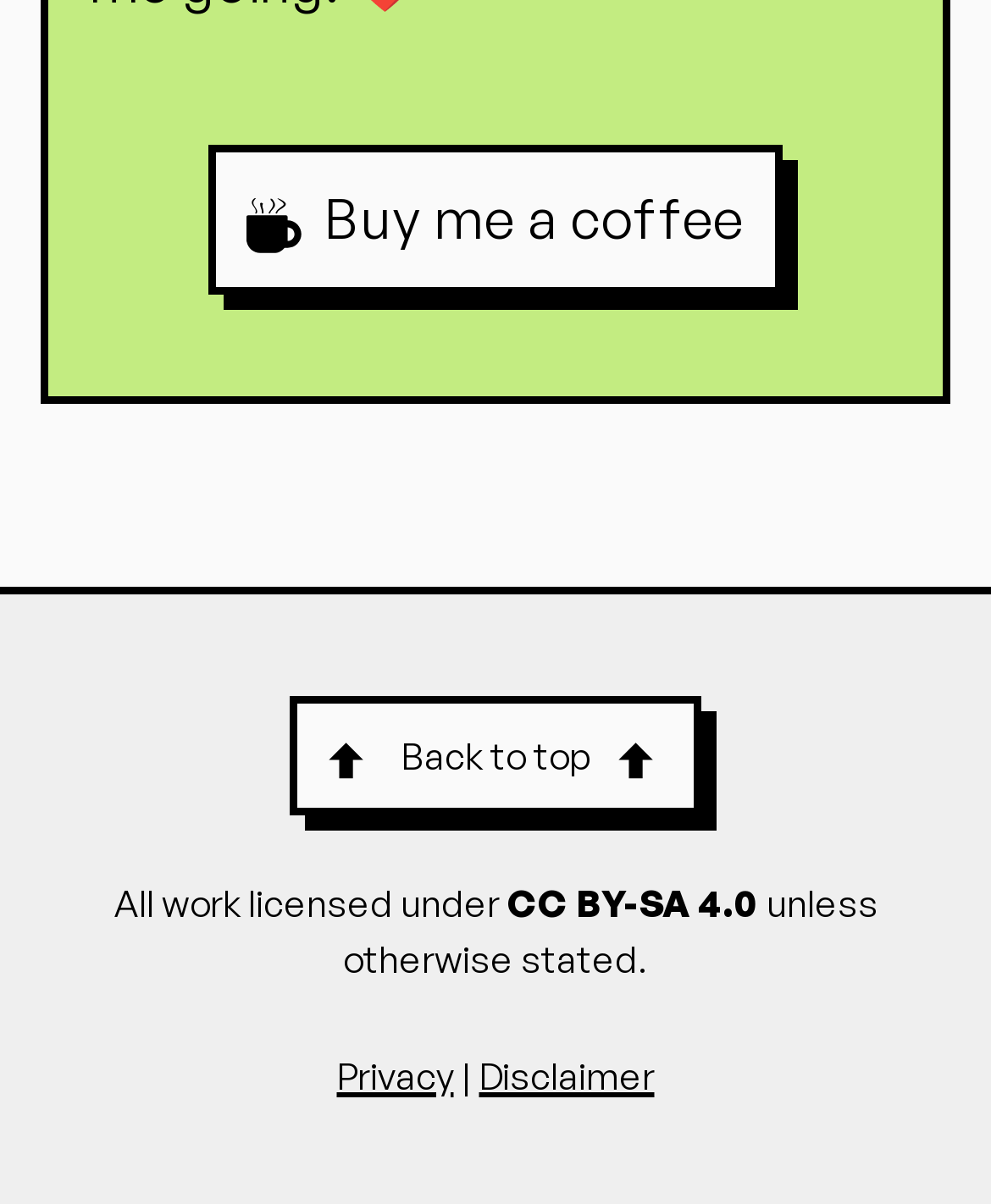How many images are on the 'Back to top' link? Based on the image, give a response in one word or a short phrase.

2